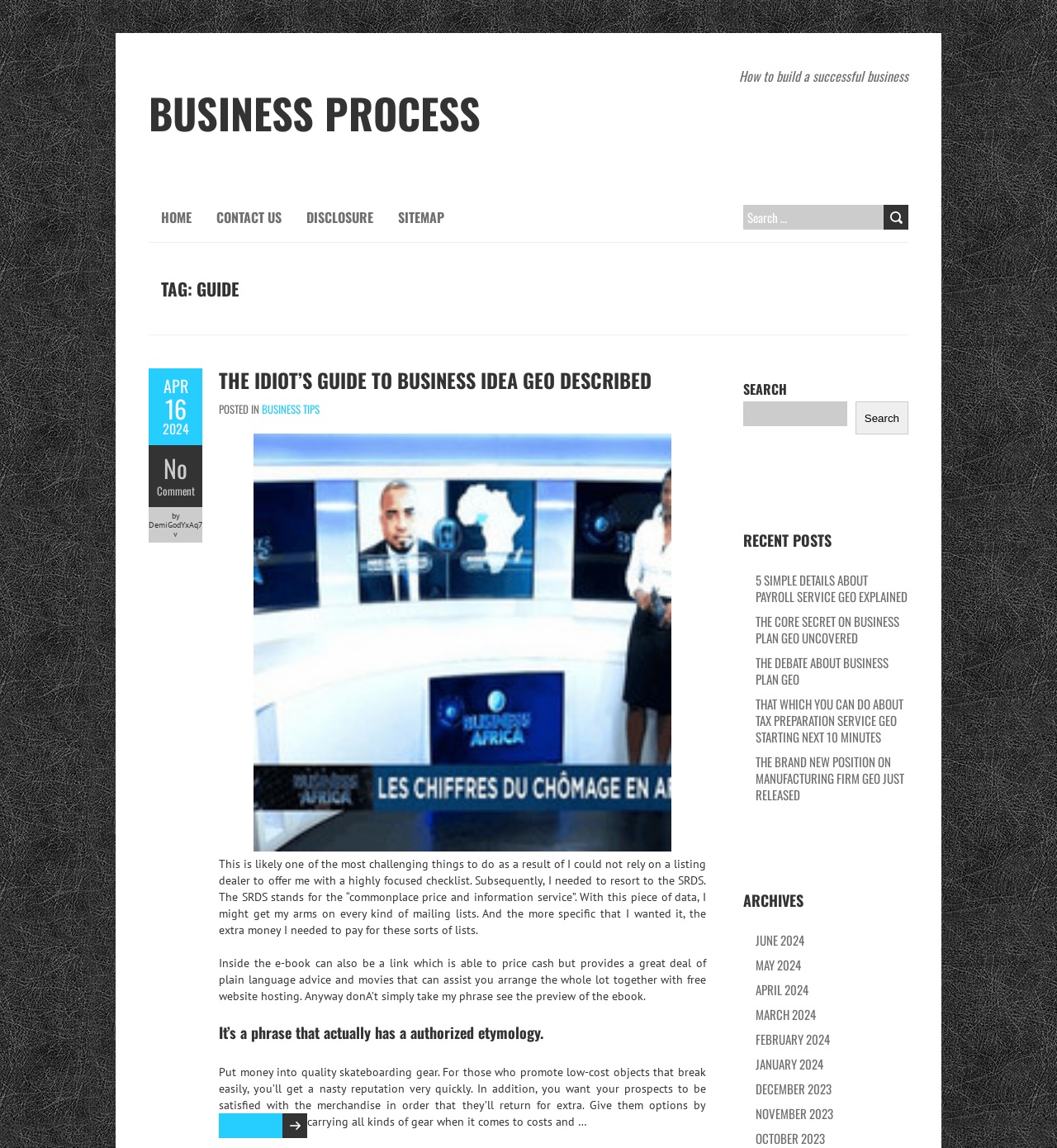Determine the coordinates of the bounding box for the clickable area needed to execute this instruction: "Read the rest of the article".

[0.207, 0.97, 0.291, 0.991]